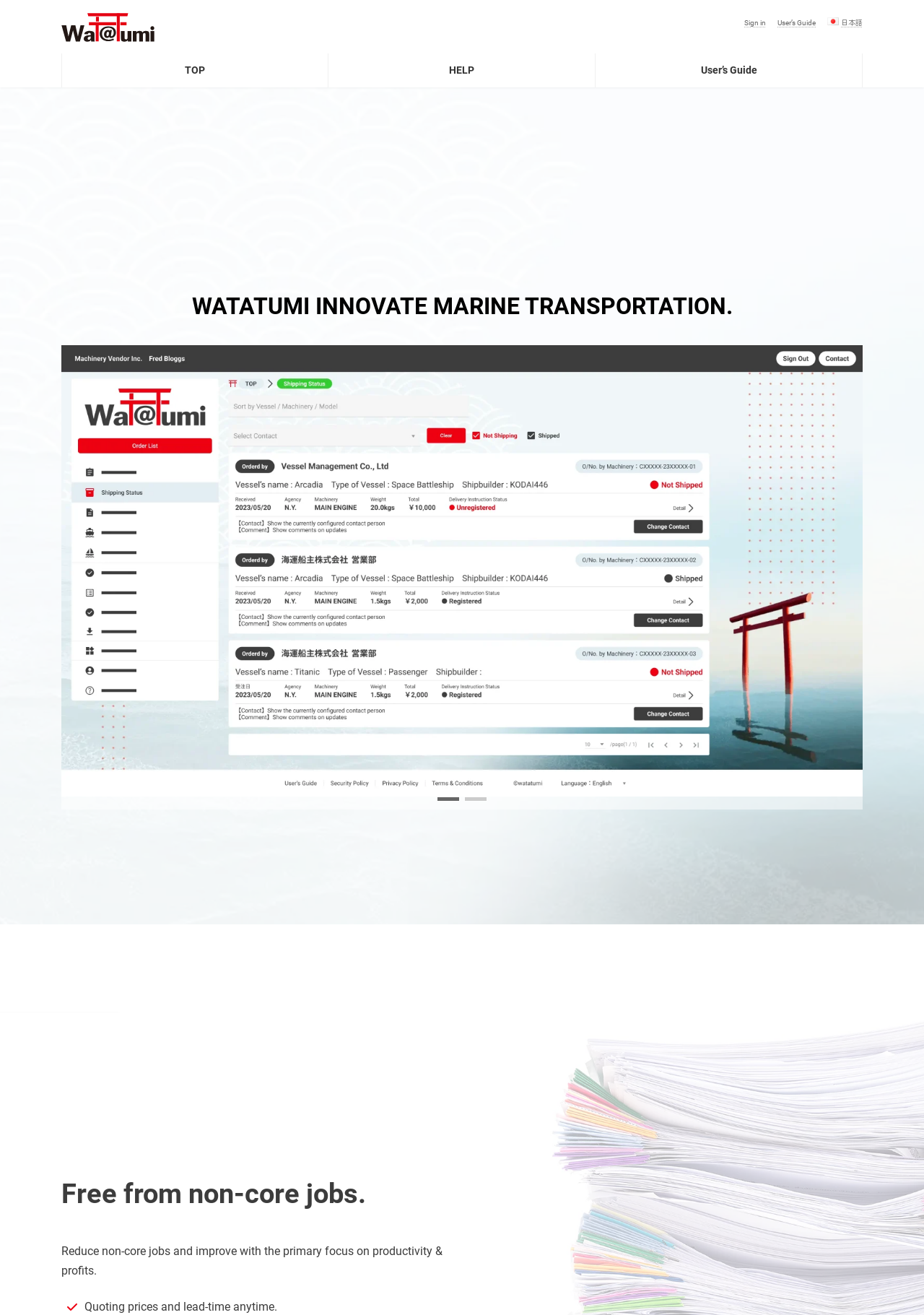Use one word or a short phrase to answer the question provided: 
How many language options are available?

2